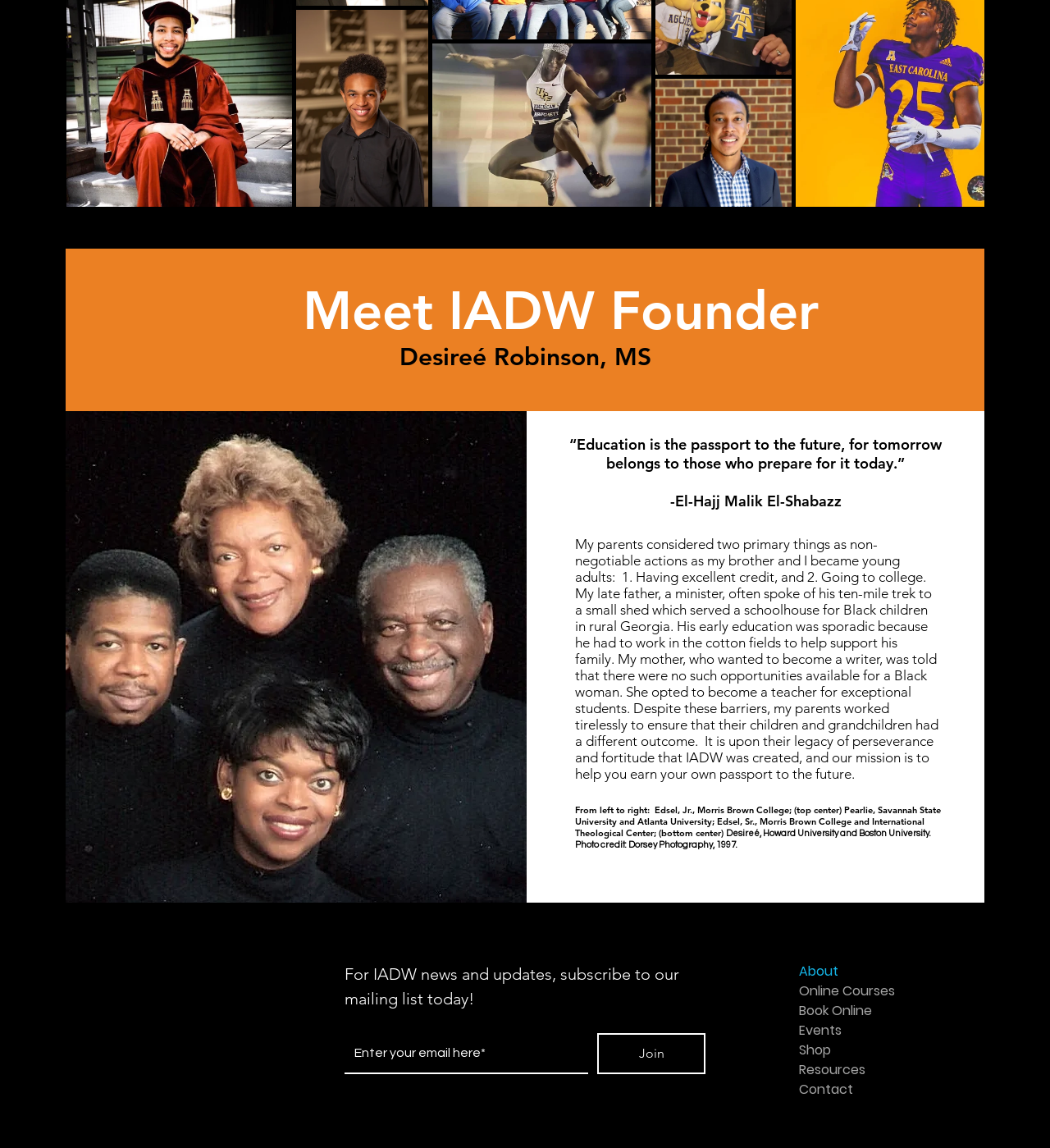What is the quote mentioned on the webpage? Observe the screenshot and provide a one-word or short phrase answer.

“Education is the passport to the future, for tomorrow belongs to those who prepare for it today.”